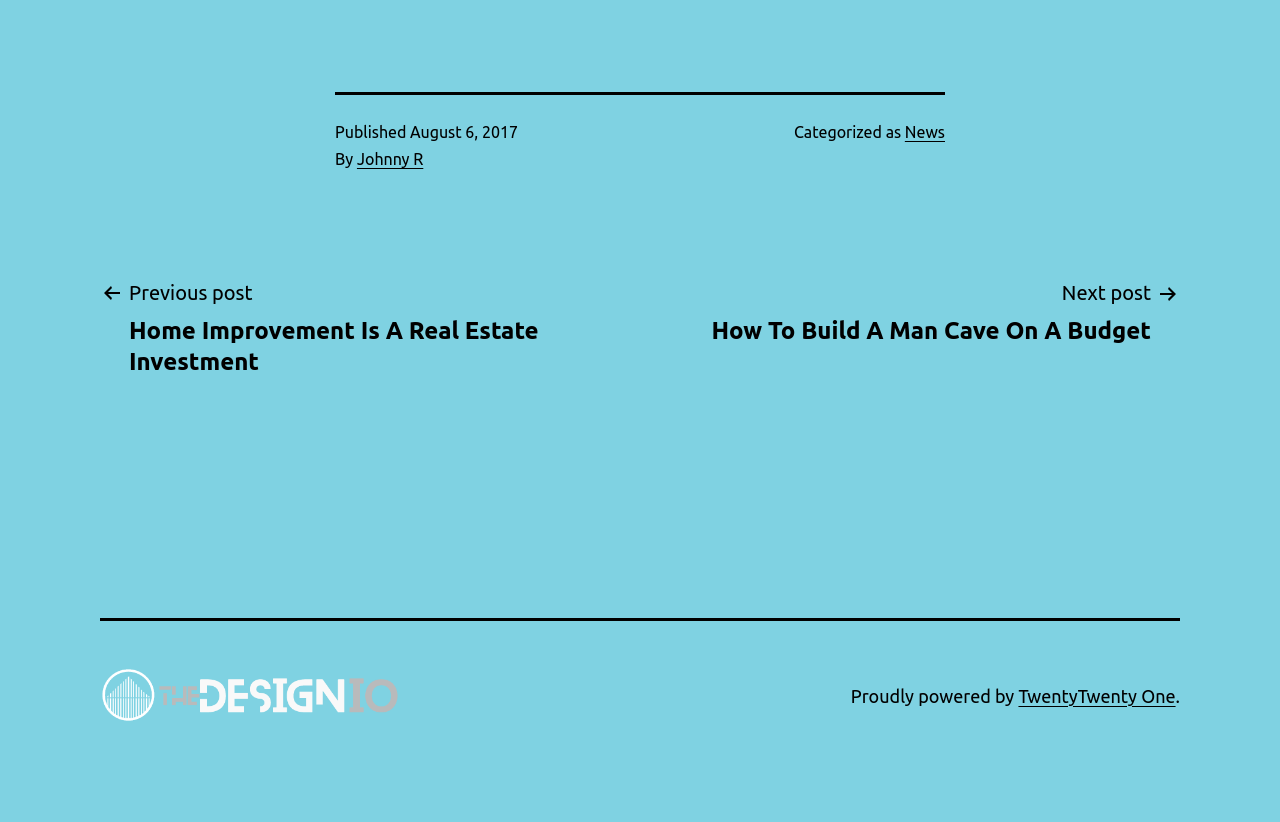Respond to the question below with a single word or phrase:
What is the theme of the website?

TwentyTwenty One